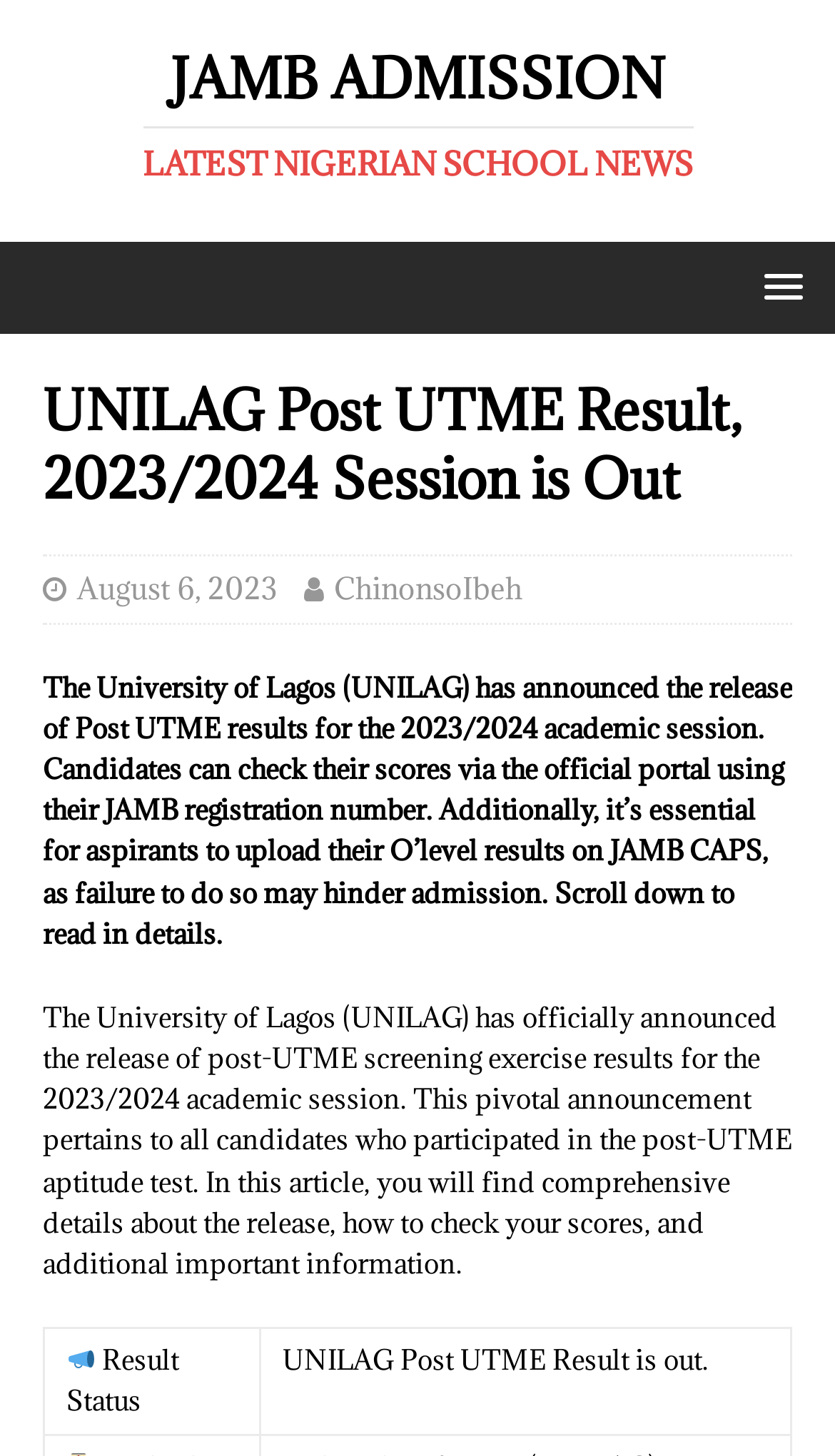Give a comprehensive overview of the webpage, including key elements.

The webpage is about the University of Lagos (UNILAG) Post UTME Result for the 2023/2024 academic session. At the top, there is a link to "JAMB ADMISSION LATEST NIGERIAN SCHOOL NEWS" with two headings, "JAMB ADMISSION" and "LATEST NIGERIAN SCHOOL NEWS". 

On the right side, near the top, there is a menu link with a popup. Below this menu link, there are two sections of content. The first section has a heading "UNILAG Post UTME Result, 2023/2024 Session is Out" and two links, "August 6, 2023" and "ChinonsoIbeh". 

The second section has a long paragraph of text explaining that UNILAG has announced the release of Post UTME results and provides instructions on how to check scores and upload O'level results on JAMB CAPS. Below this paragraph, there is another long paragraph providing more details about the release of post-UTME screening exercise results.

At the bottom, there is a table with two columns, one with an image of a megaphone and the text "Result Status", and the other with the text "UNILAG Post UTME Result is out."